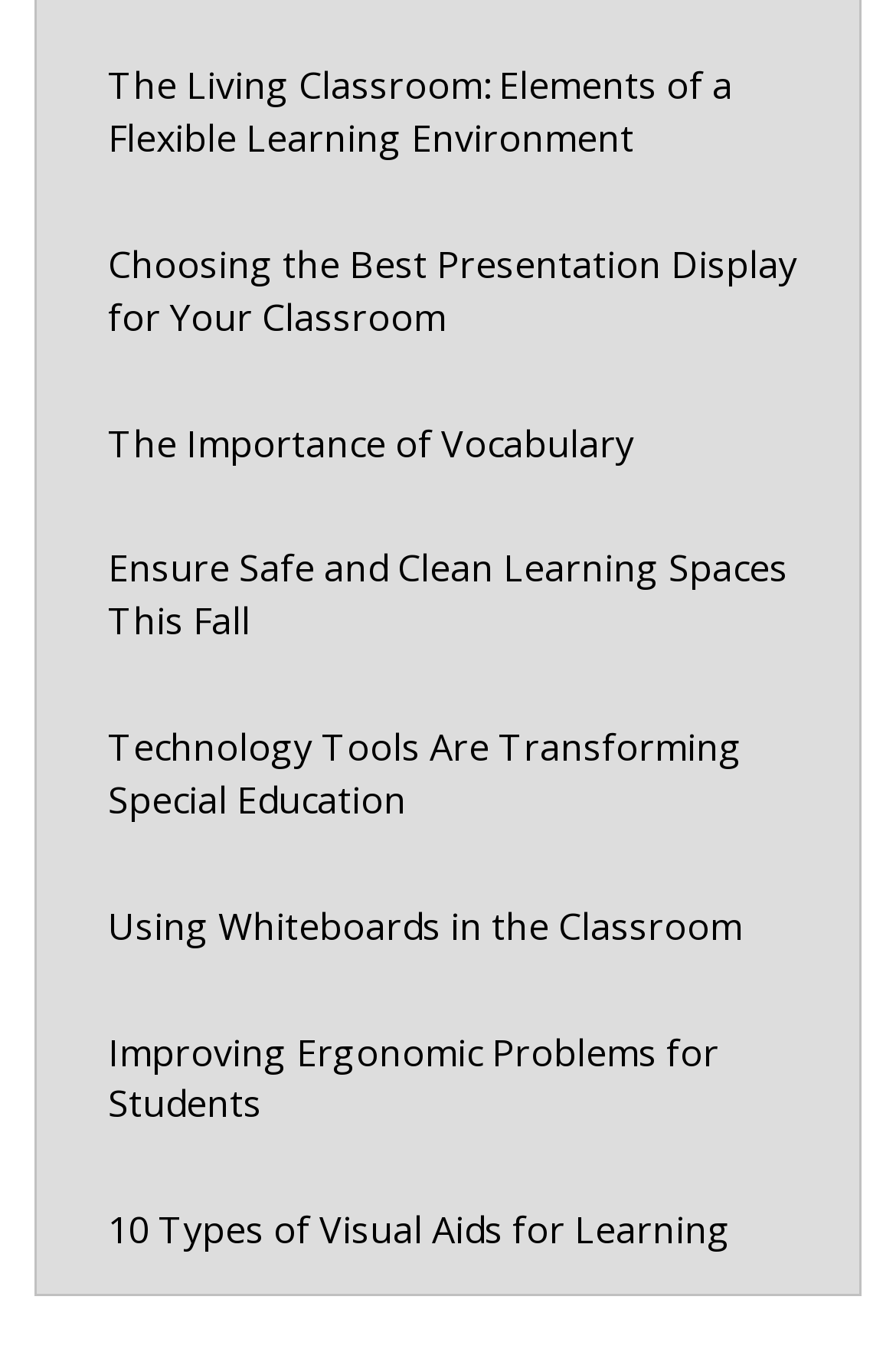Predict the bounding box coordinates of the area that should be clicked to accomplish the following instruction: "Learn about choosing the best presentation display". The bounding box coordinates should consist of four float numbers between 0 and 1, i.e., [left, top, right, bottom].

[0.1, 0.162, 0.938, 0.266]